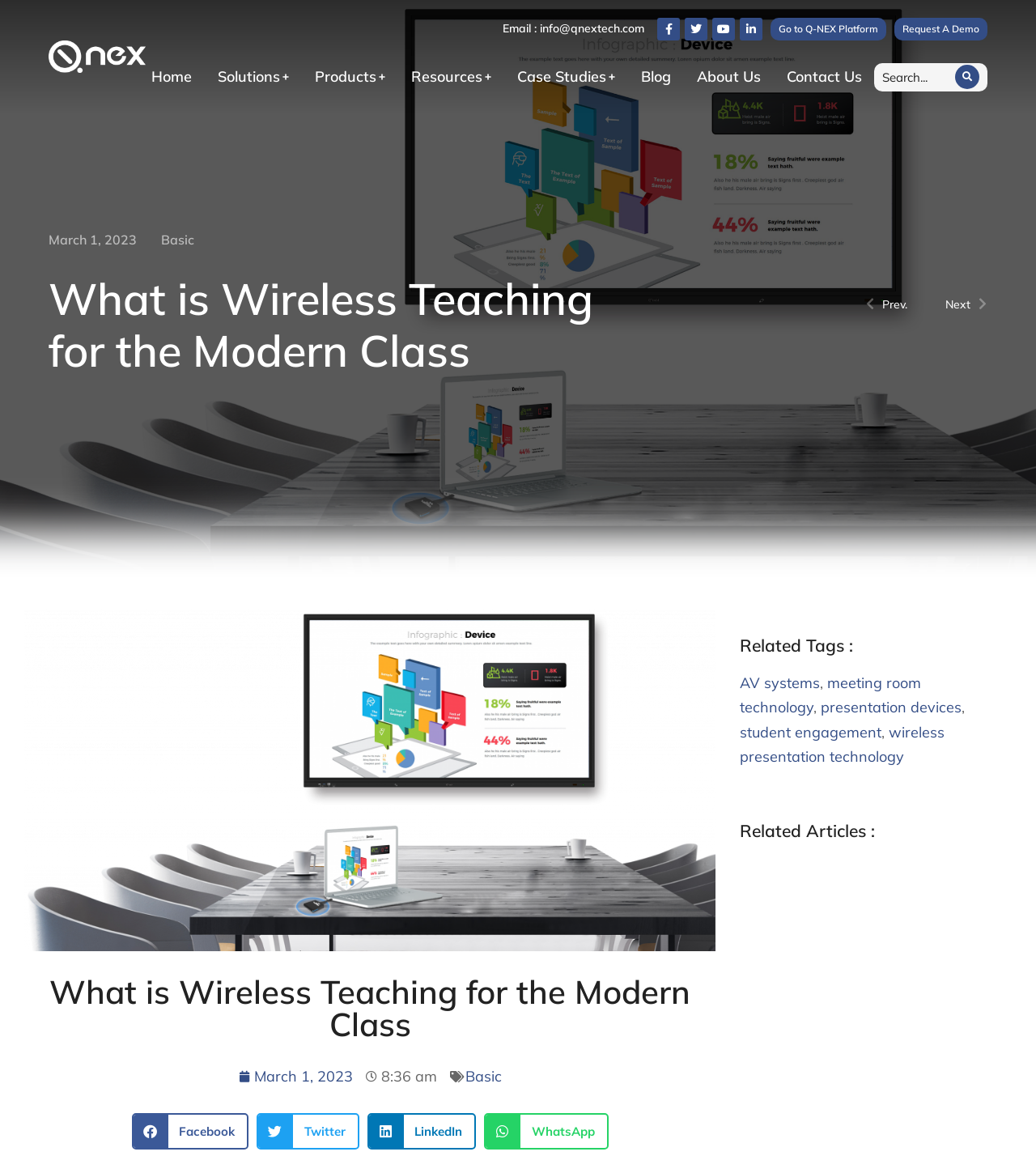What is the company name associated with the logo?
Give a detailed response to the question by analyzing the screenshot.

The company name associated with the logo can be found by looking at the top-left corner of the webpage, where the logo is located. The logo is described as 'Q LOGO white' and is linked to 'Q-NEX Platform', indicating that the company name is Q-NEX.